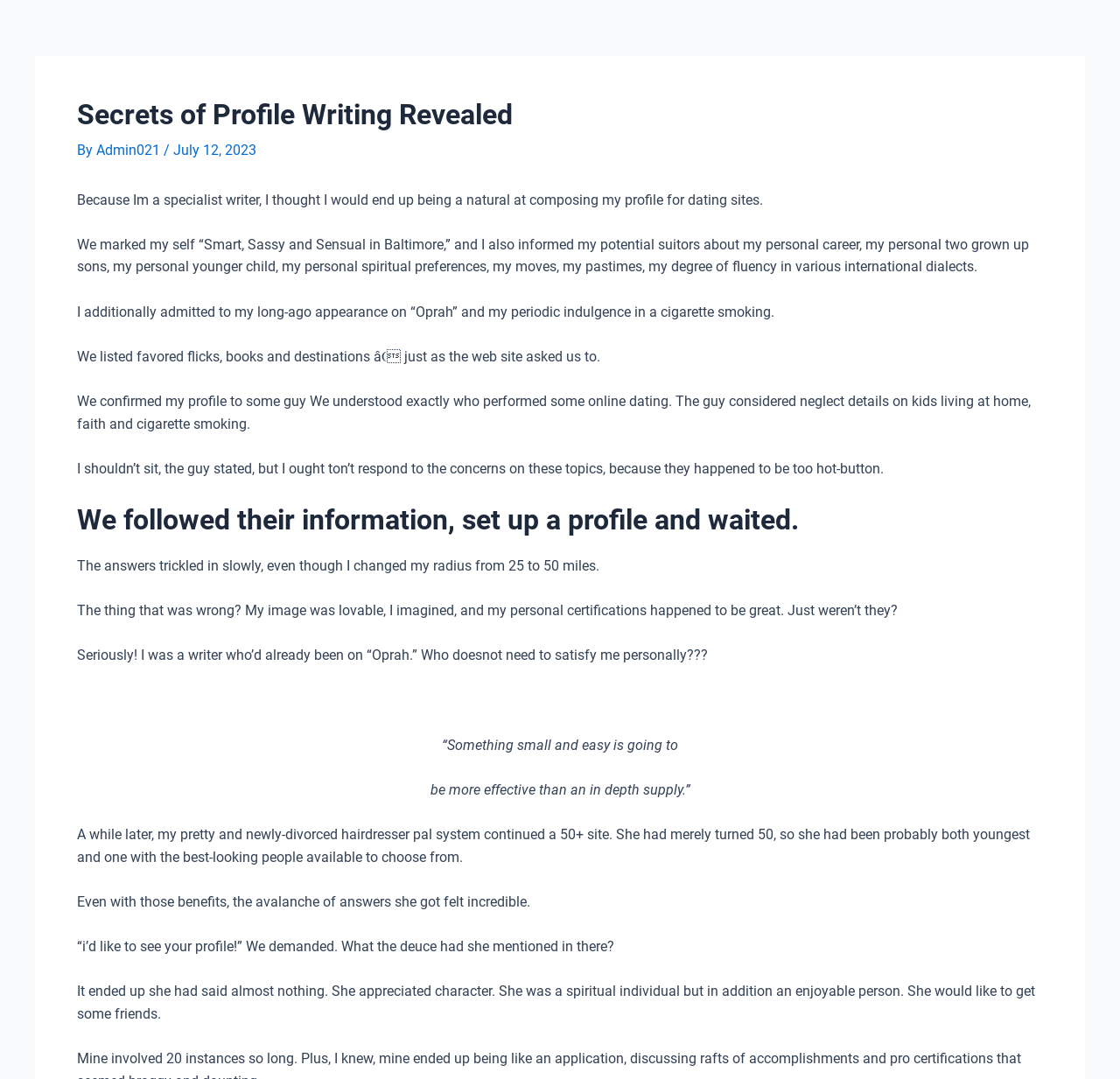Using the elements shown in the image, answer the question comprehensively: What is the hairdresser friend's approach to her dating site profile?

The author's hairdresser friend takes a simple approach to her dating site profile, mentioning that she appreciates character and is a spiritual person who wants to make friends, which leads to a large number of responses.